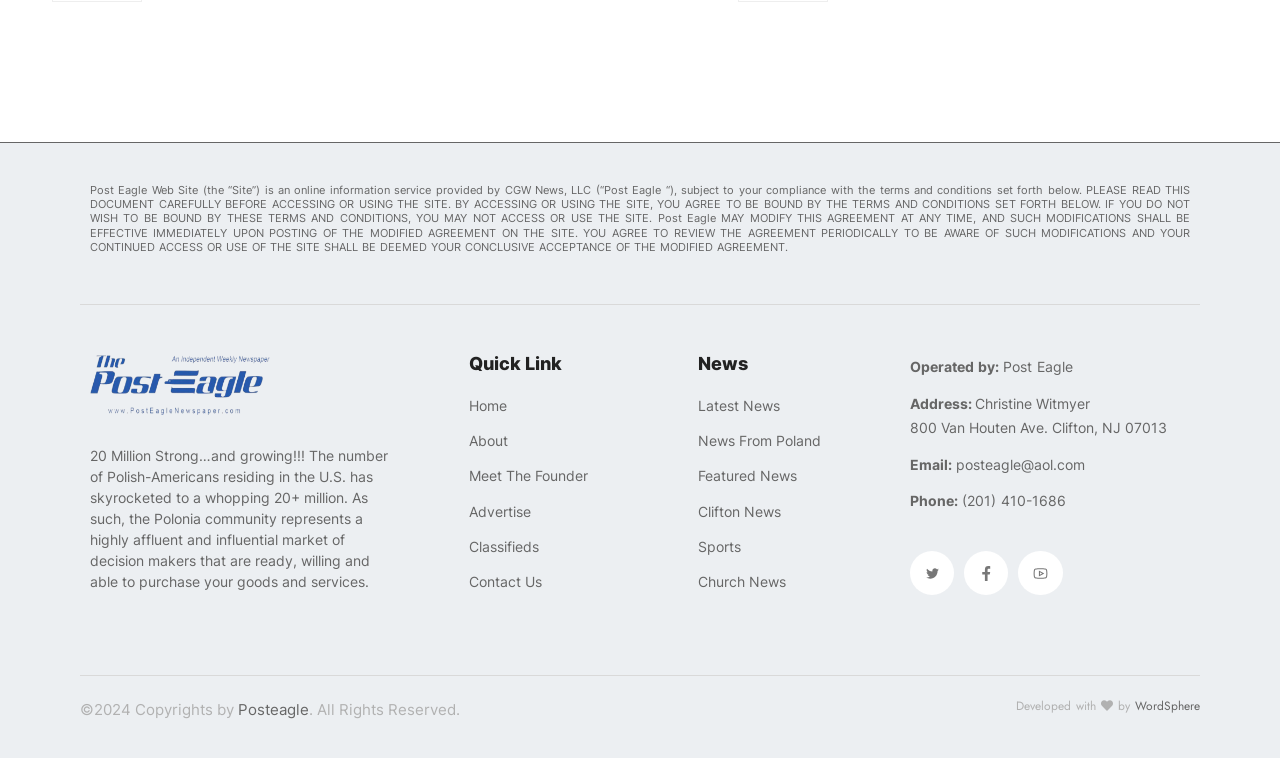Kindly determine the bounding box coordinates of the area that needs to be clicked to fulfill this instruction: "View the 'Latest News'".

[0.545, 0.519, 0.695, 0.552]